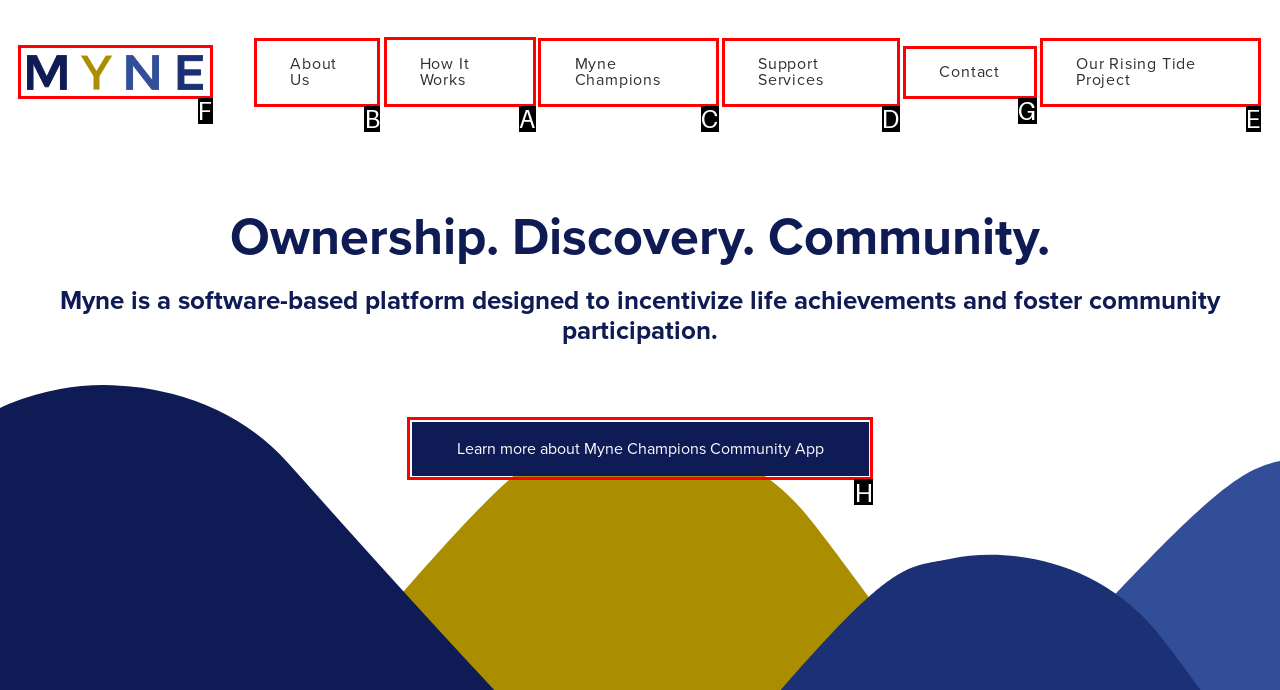Choose the letter that corresponds to the correct button to accomplish the task: Visit the 'How It Works' page
Reply with the letter of the correct selection only.

A